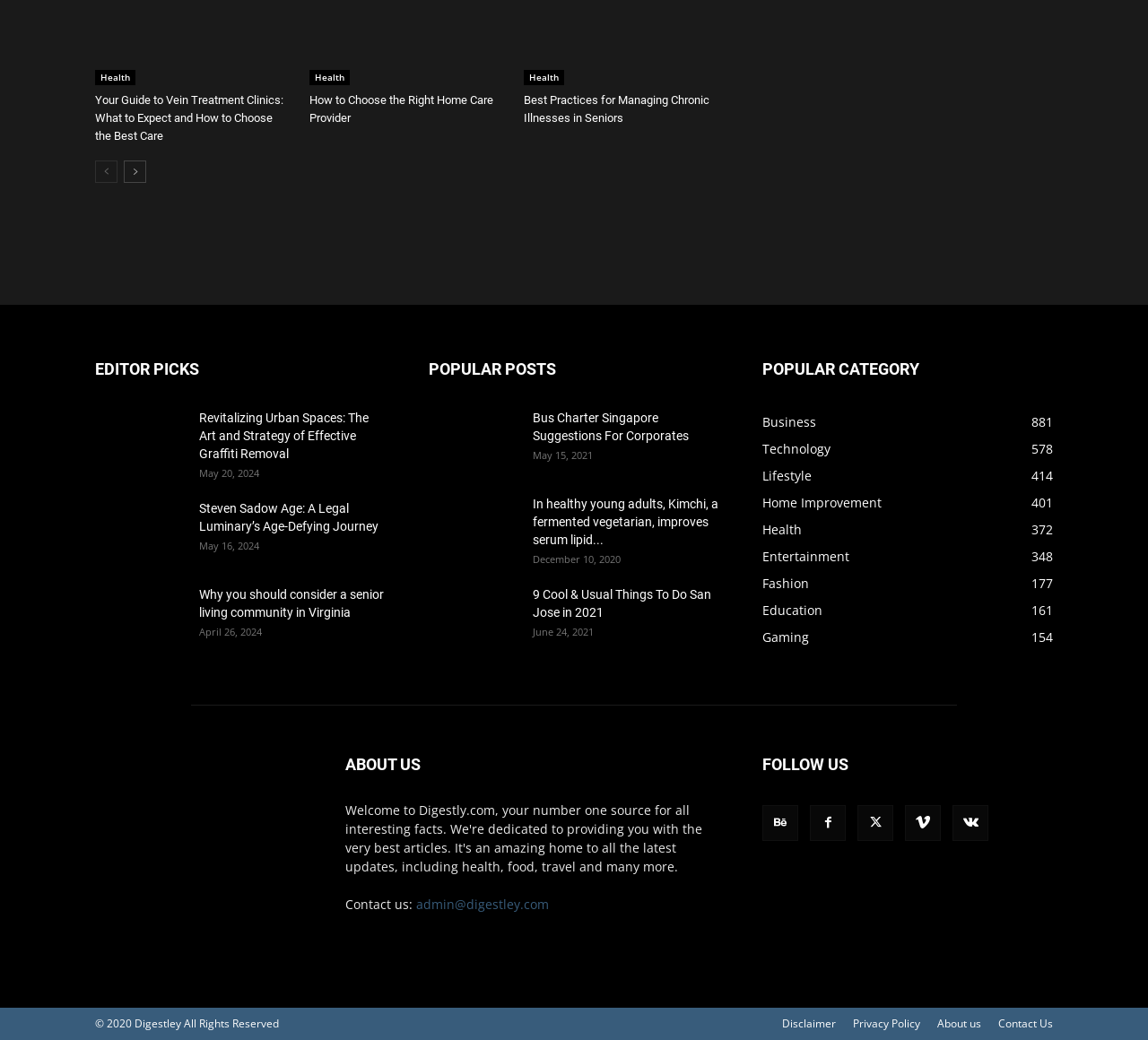Specify the bounding box coordinates of the element's region that should be clicked to achieve the following instruction: "check the 'EDITOR PICKS' section". The bounding box coordinates consist of four float numbers between 0 and 1, in the format [left, top, right, bottom].

[0.083, 0.342, 0.336, 0.367]